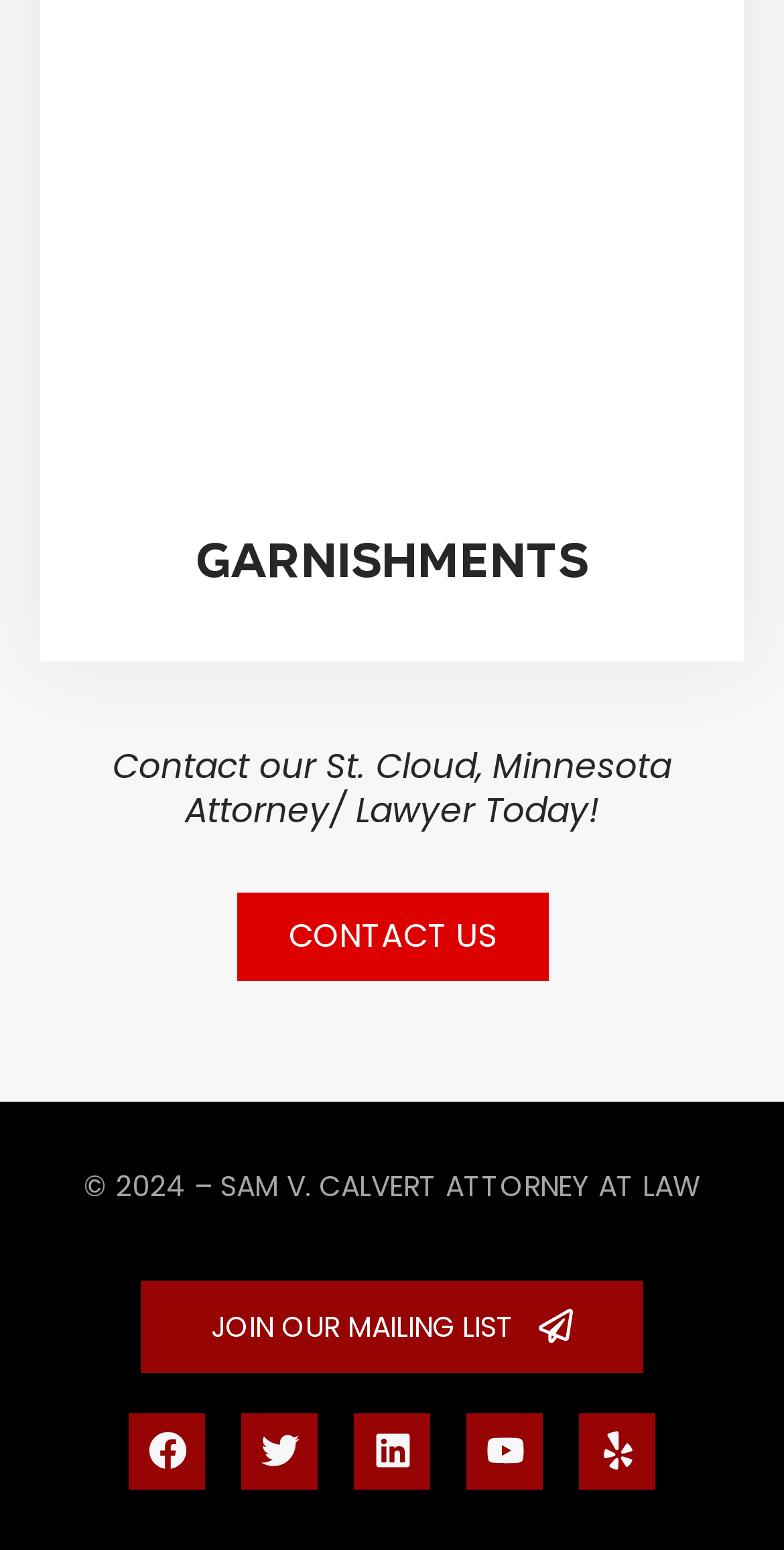How many social media links are available?
Please provide a single word or phrase as the answer based on the screenshot.

5